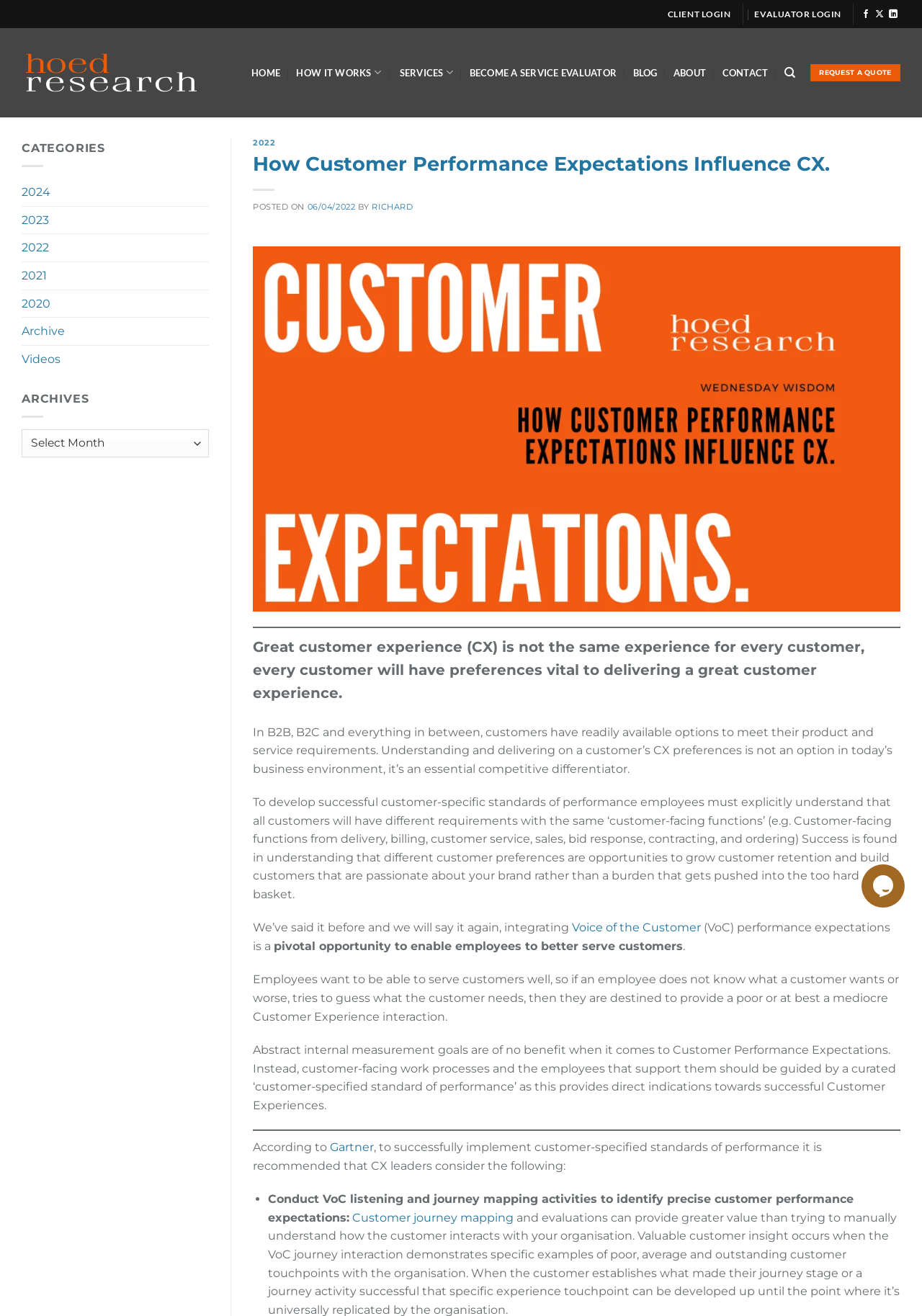What is the topic of the article?
Look at the image and respond with a one-word or short phrase answer.

Customer Experience